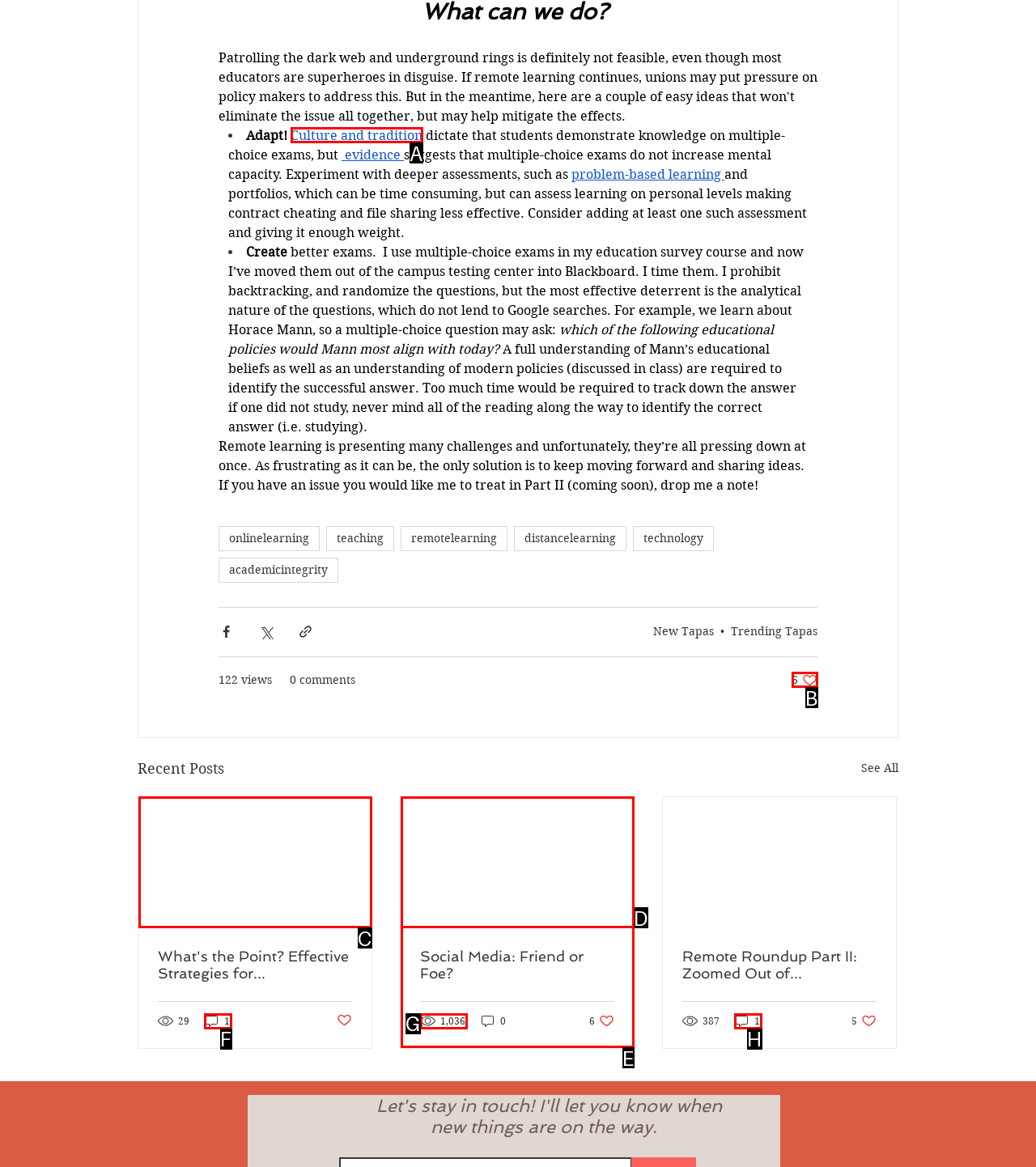Which UI element corresponds to this description: Culture and tradition
Reply with the letter of the correct option.

A